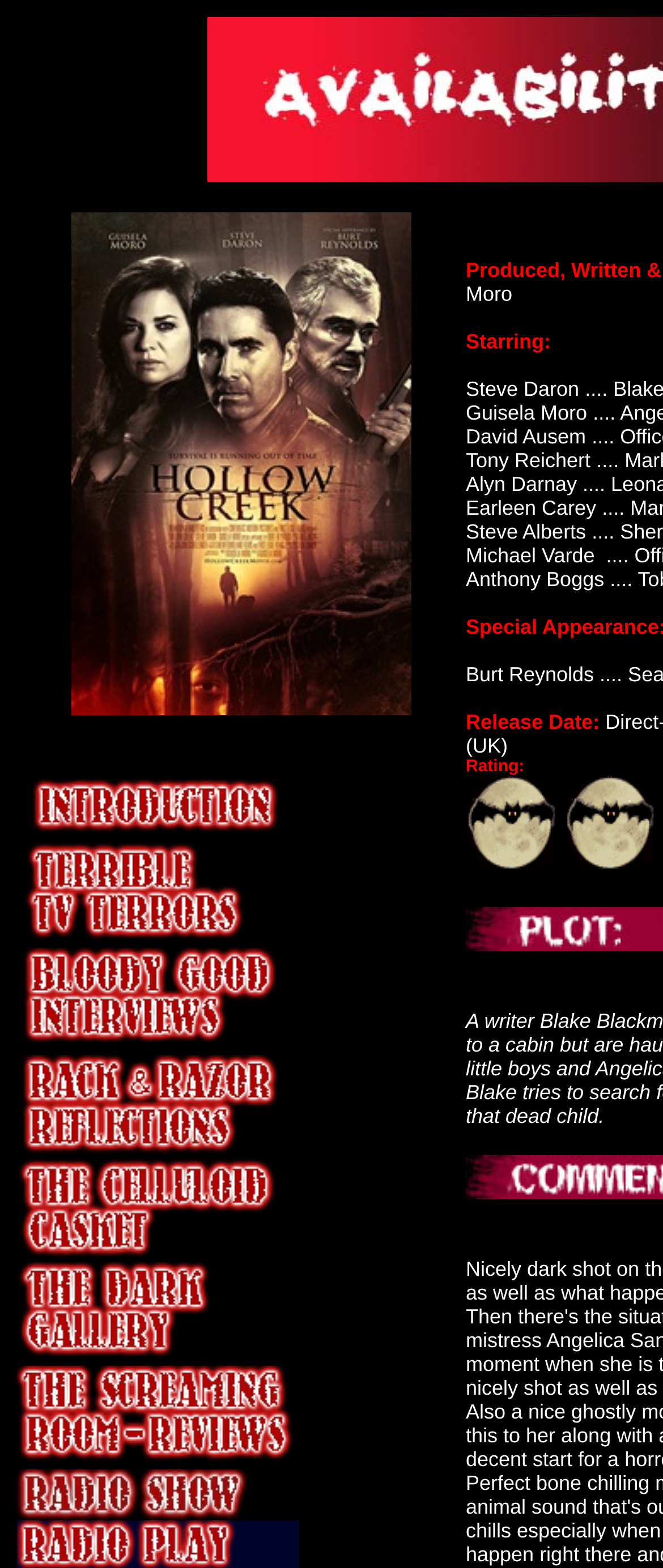Give a concise answer using one word or a phrase to the following question:
How many images are on the webpage?

13